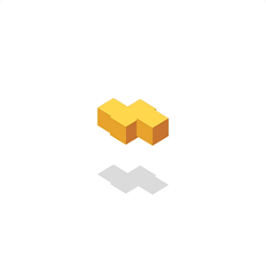Refer to the image and provide a thorough answer to this question:
What is the shape of the blocks?

The caption describes the blocks as having a geometric shape, which implies that they are composed of straight lines and angles, rather than being curved or irregular.